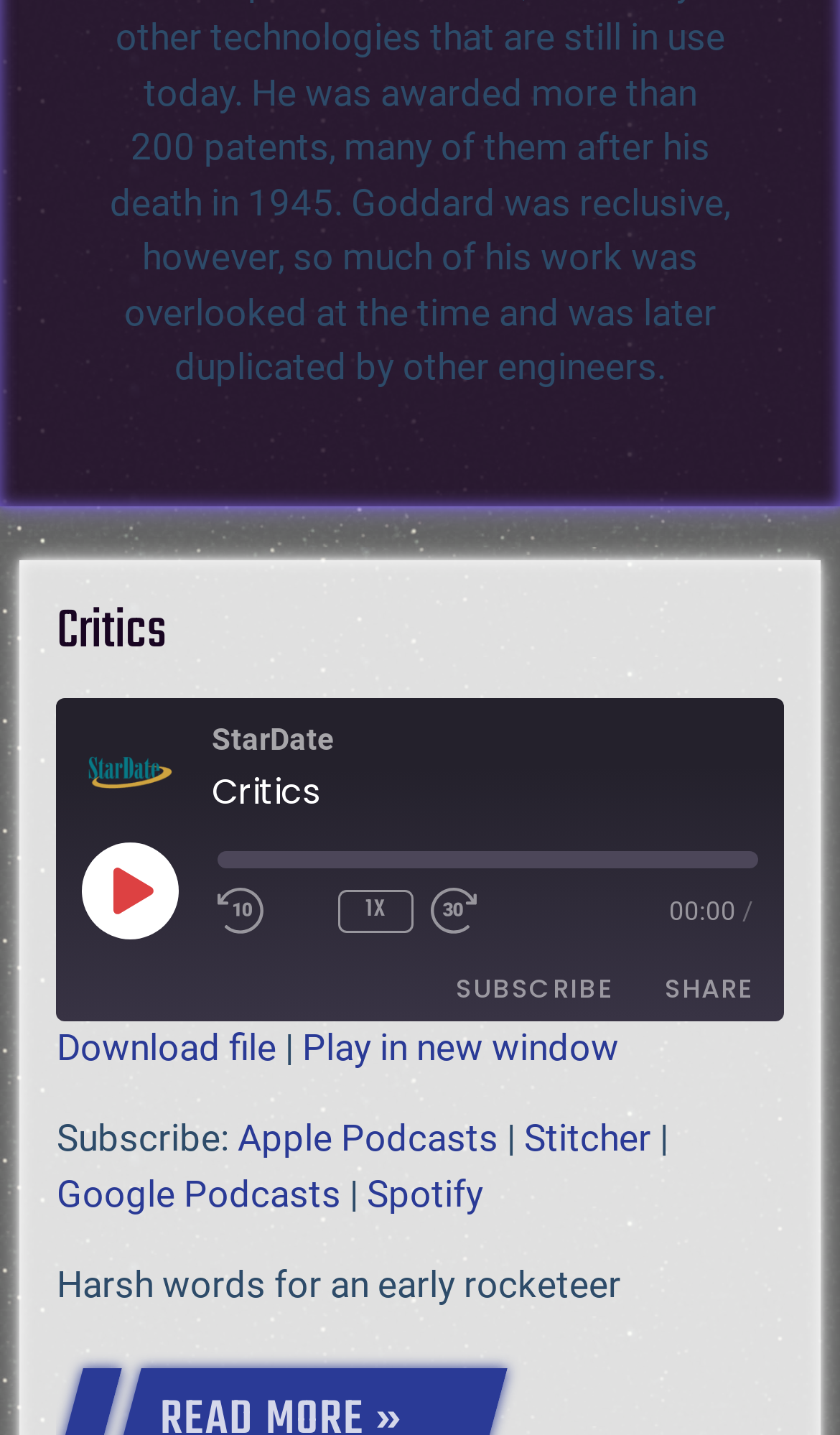Answer with a single word or phrase: 
What is the current time of the episode?

00:00